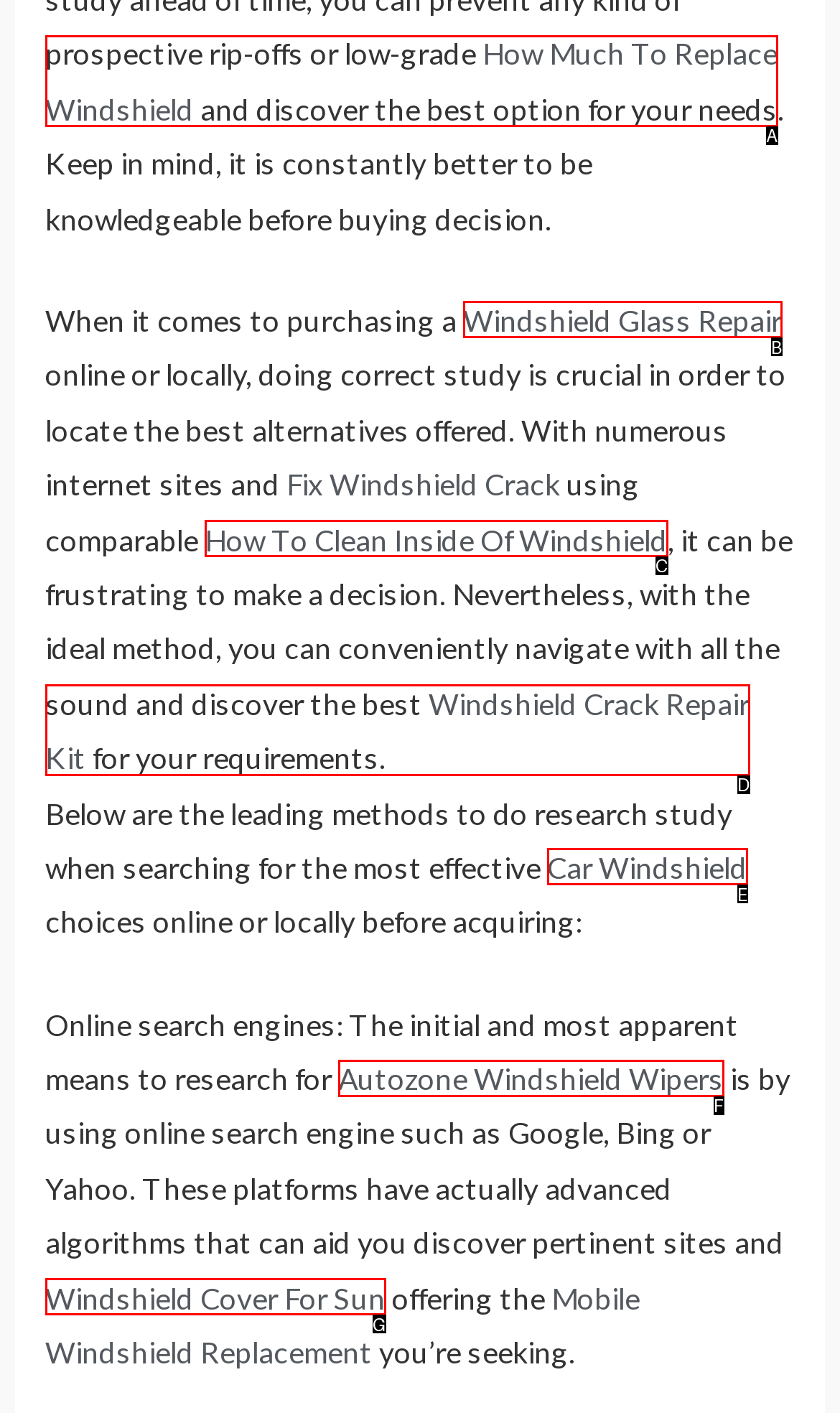Which UI element corresponds to this description: Windshield Cover For Sun
Reply with the letter of the correct option.

G